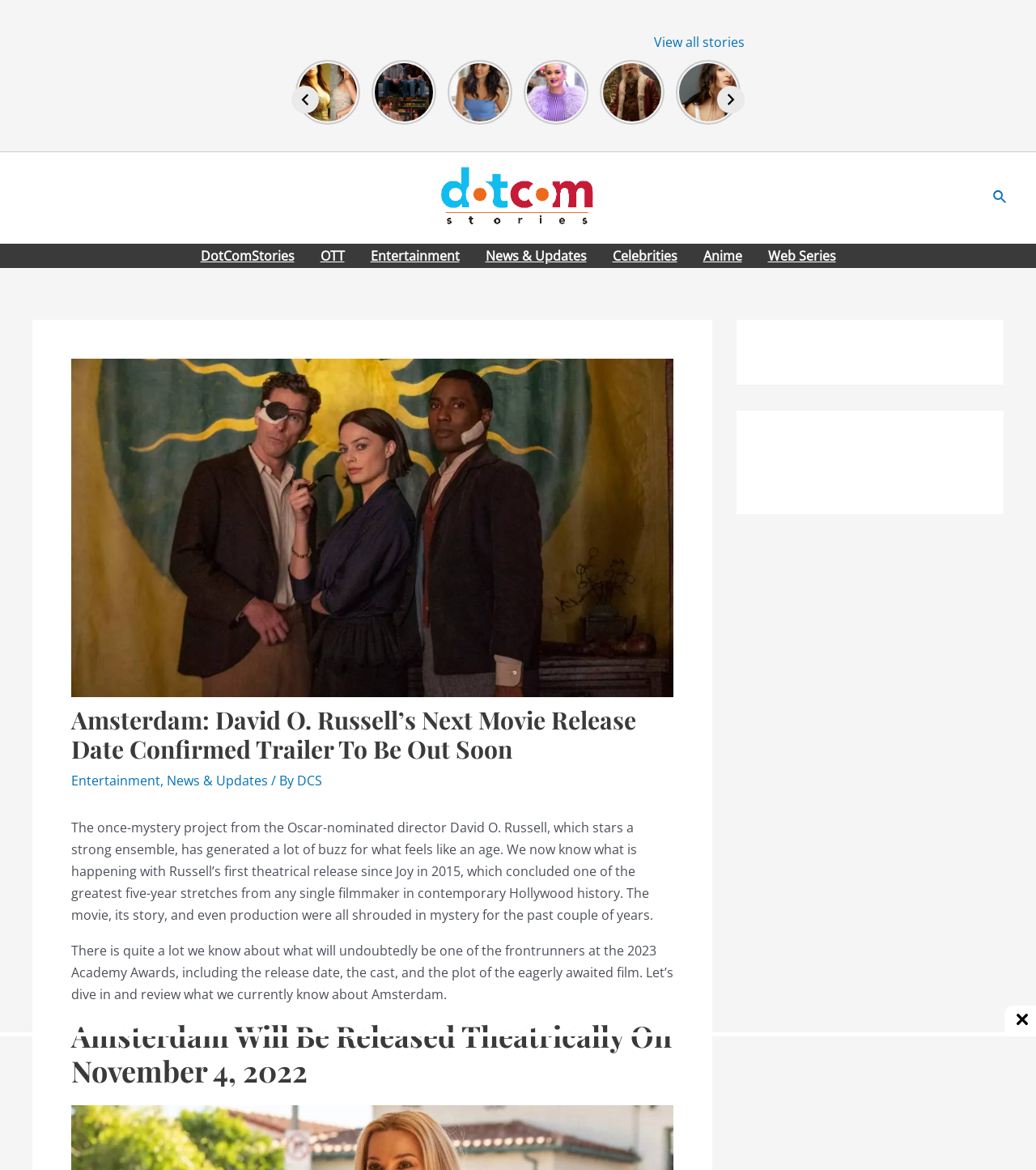Please locate the bounding box coordinates of the region I need to click to follow this instruction: "Read about Amsterdam movie release".

[0.069, 0.603, 0.65, 0.653]